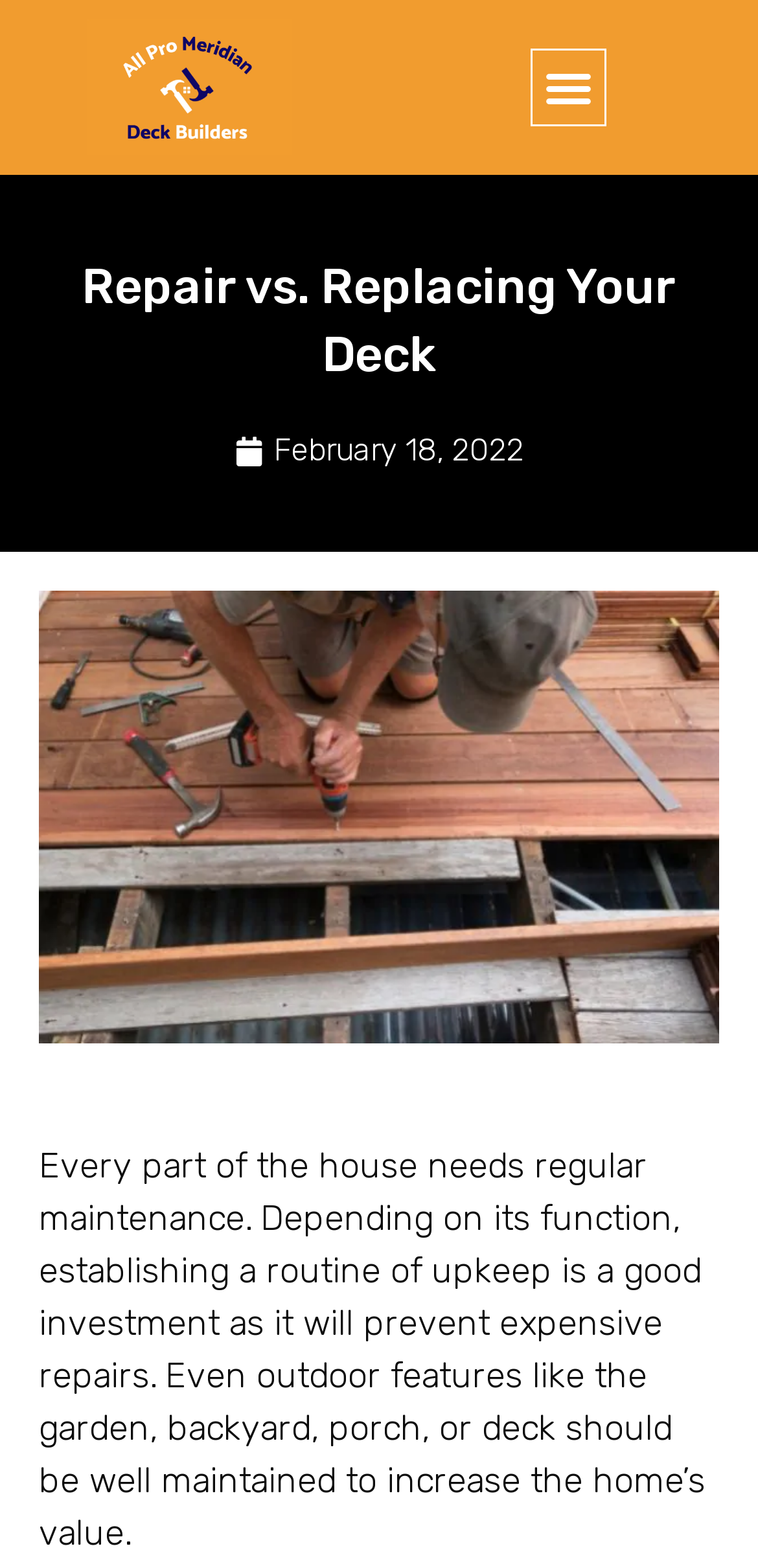Given the element description Menu, specify the bounding box coordinates of the corresponding UI element in the format (top-left x, top-left y, bottom-right x, bottom-right y). All values must be between 0 and 1.

[0.699, 0.031, 0.801, 0.08]